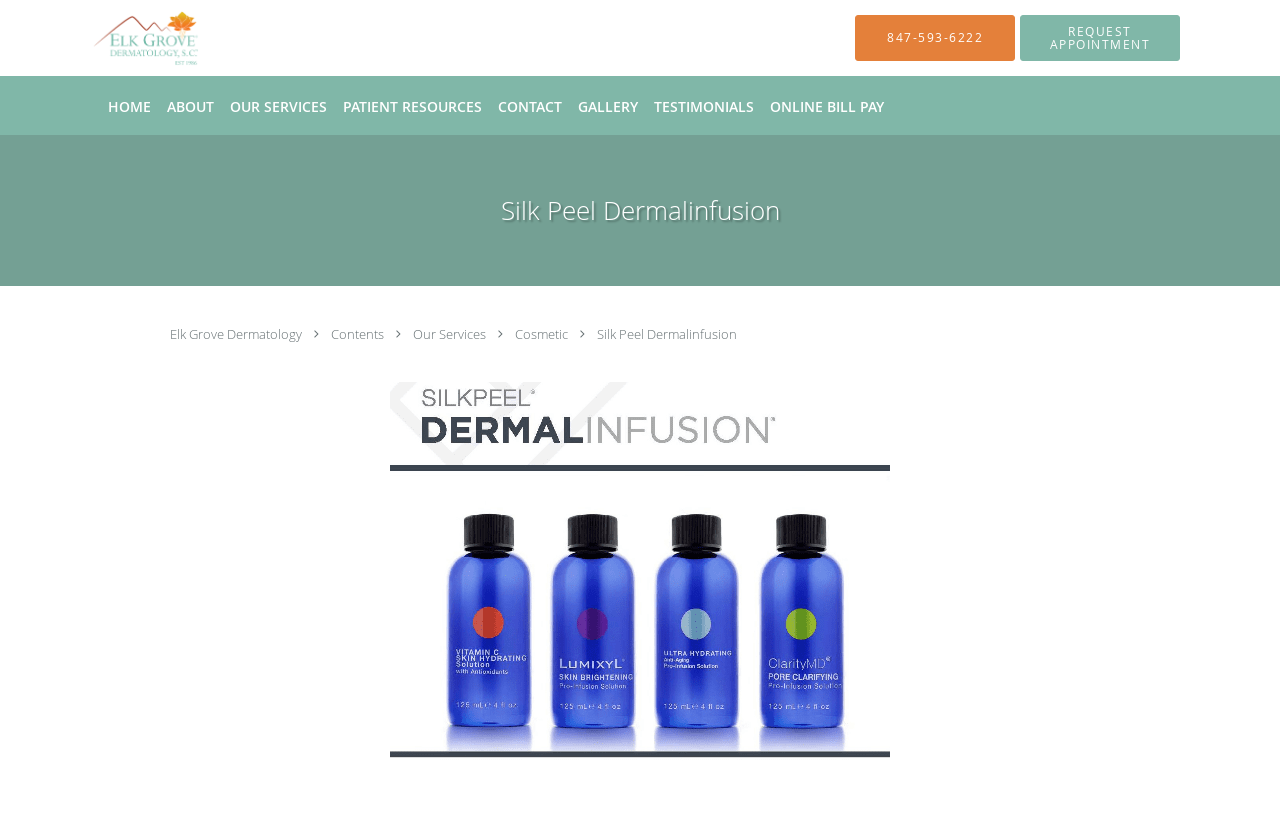What is the phone number to contact?
From the image, respond with a single word or phrase.

847-593-6222